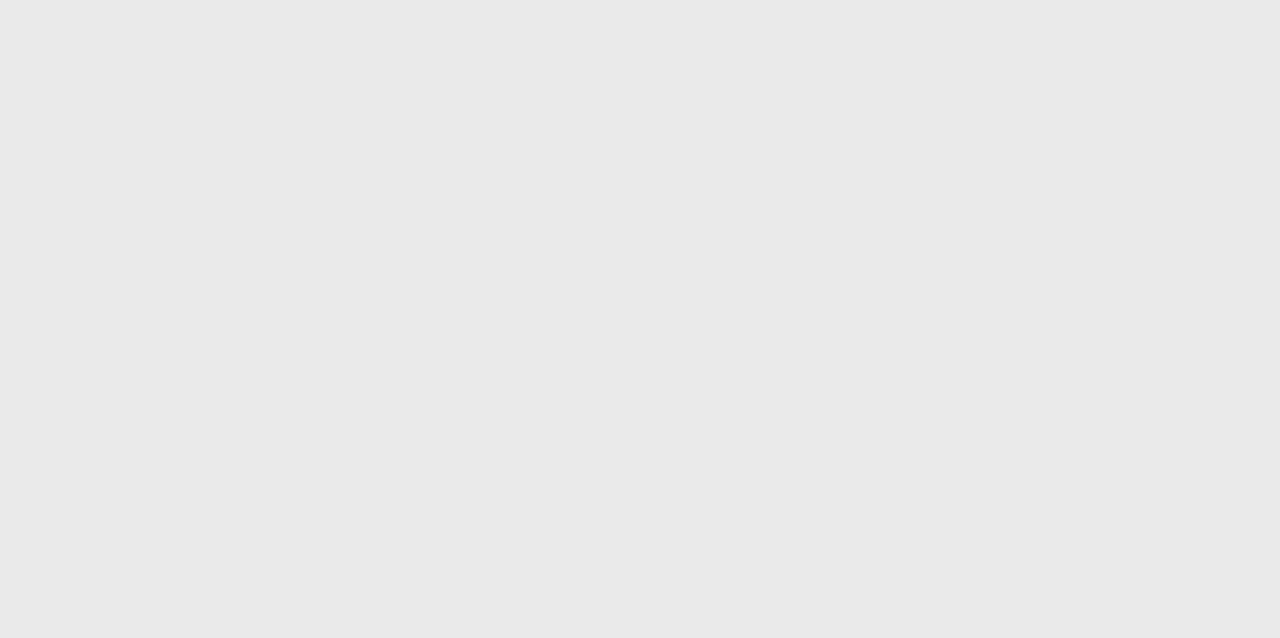What is the copyright year range of Listverse Ltd?
Make sure to answer the question with a detailed and comprehensive explanation.

The copyright year range of Listverse Ltd can be found at the bottom of the webpage, where it states 'Copyright (c) 2007–2024 Listverse Ltd'.